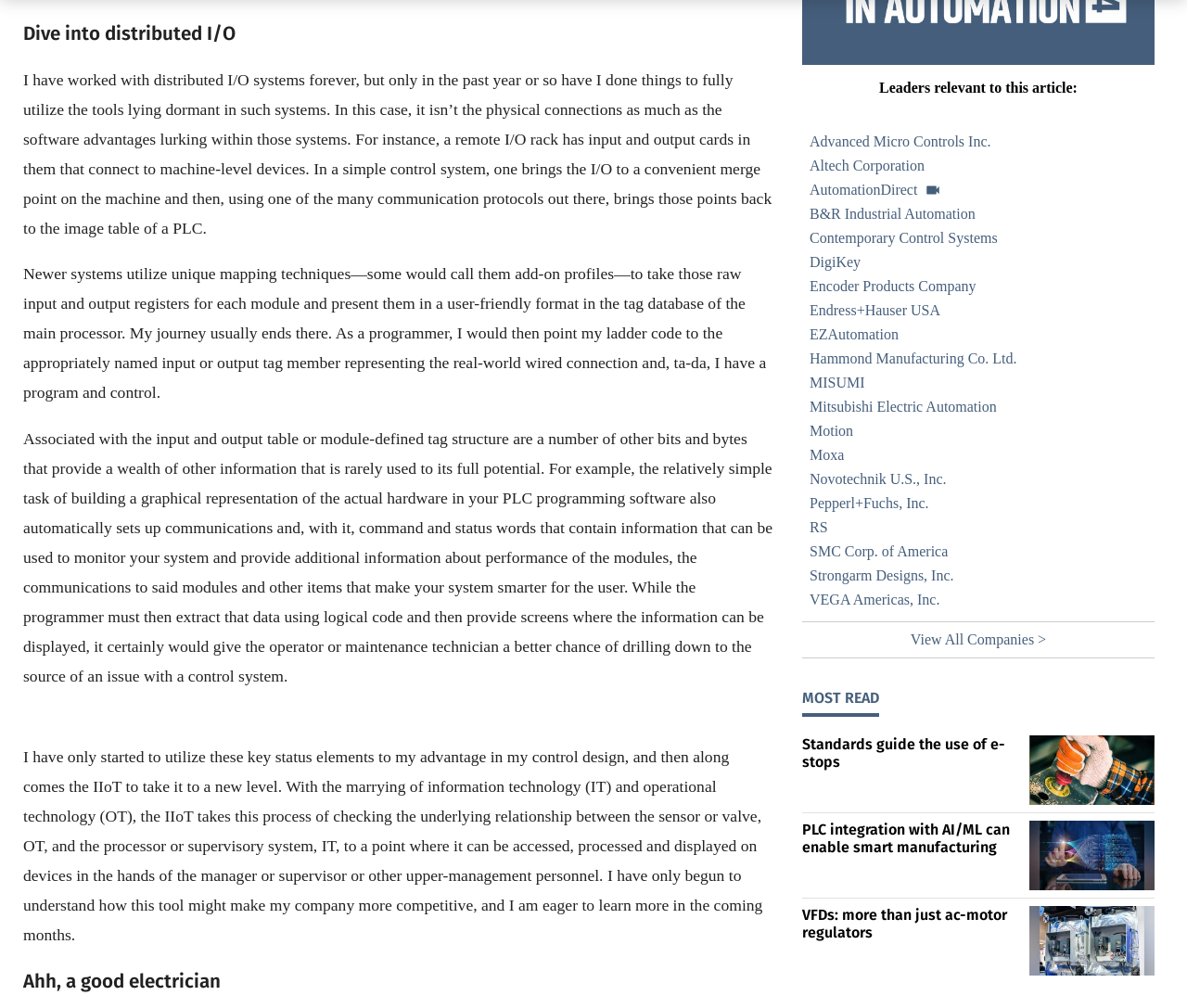Locate the bounding box coordinates of the clickable area to execute the instruction: "View the article 'Standards guide the use of e-stops'". Provide the coordinates as four float numbers between 0 and 1, represented as [left, top, right, bottom].

[0.676, 0.73, 0.859, 0.765]